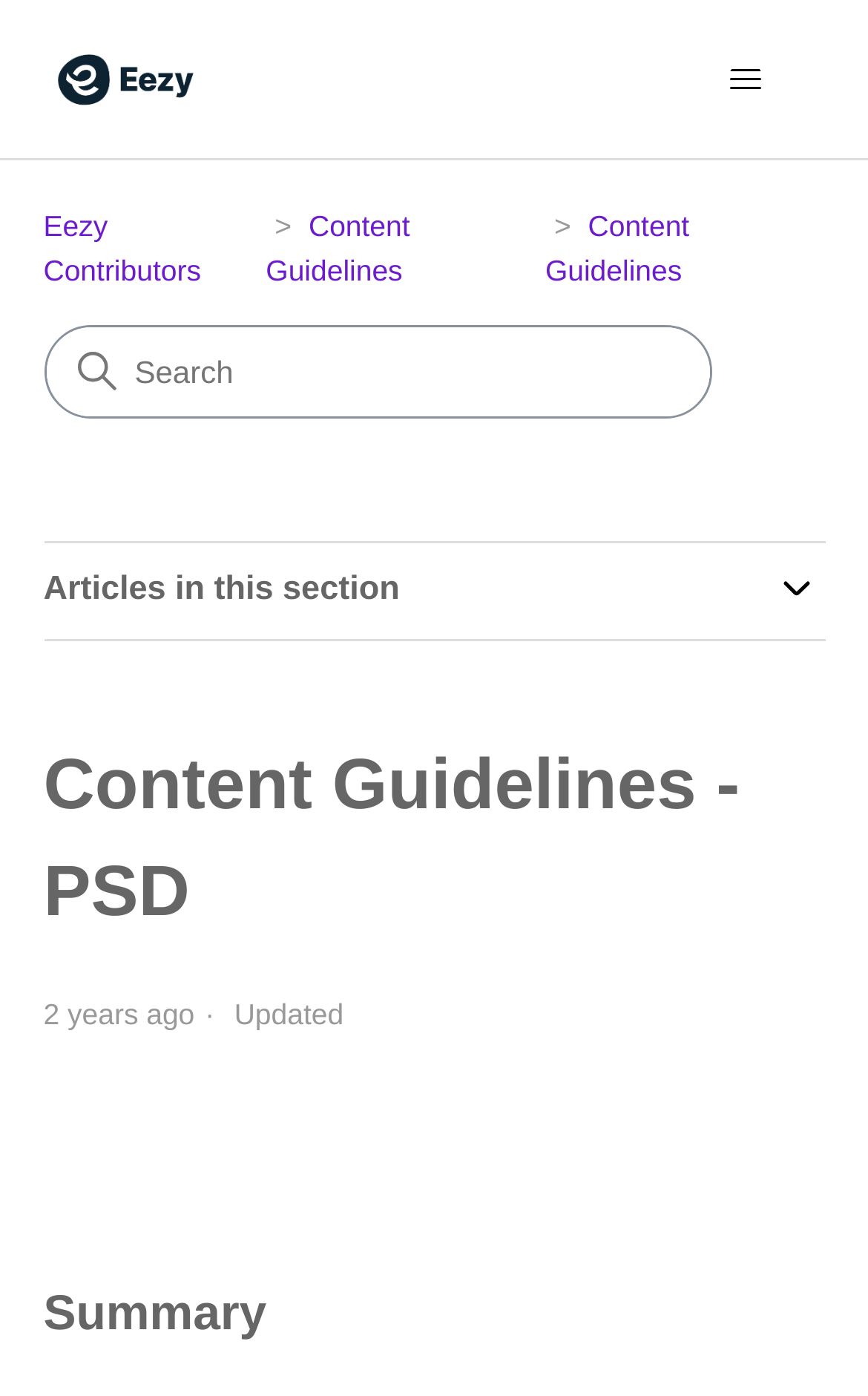Identify the bounding box for the UI element described as: "parent_node: Articles in this section". Ensure the coordinates are four float numbers between 0 and 1, formatted as [left, top, right, bottom].

[0.886, 0.405, 0.95, 0.445]